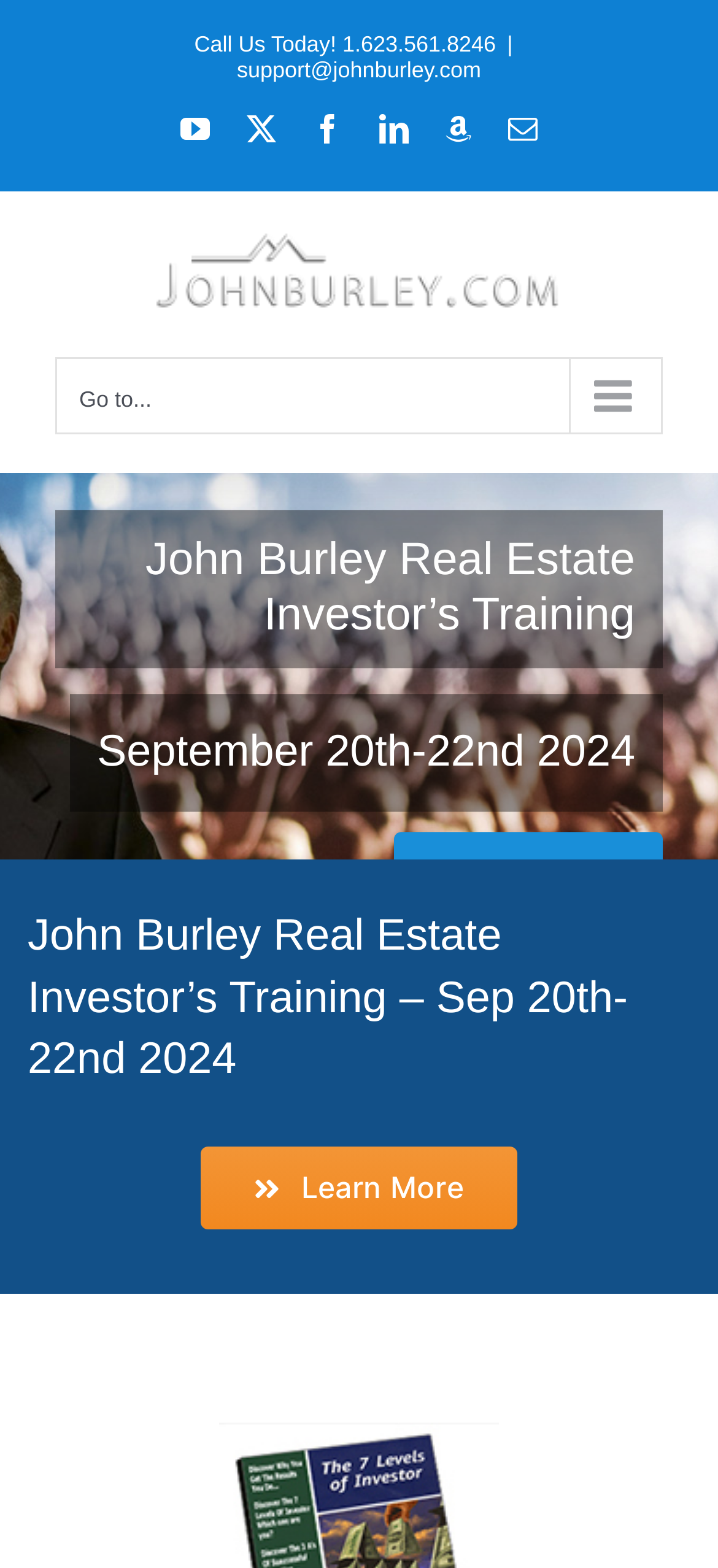Please find the bounding box coordinates of the element's region to be clicked to carry out this instruction: "Check out the recap of the 2019 edition".

None